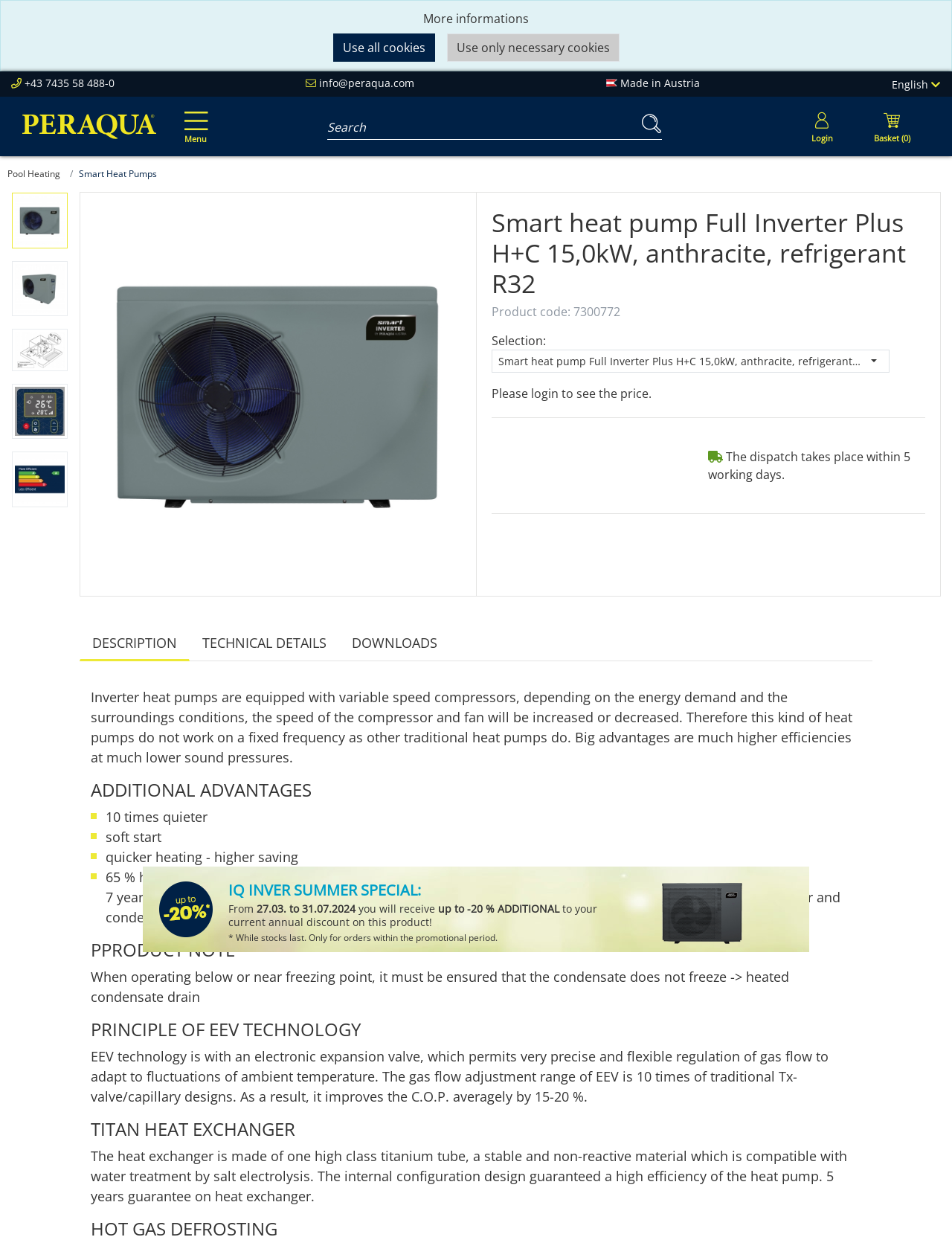Please determine the bounding box coordinates of the element's region to click for the following instruction: "view shopping cart".

None